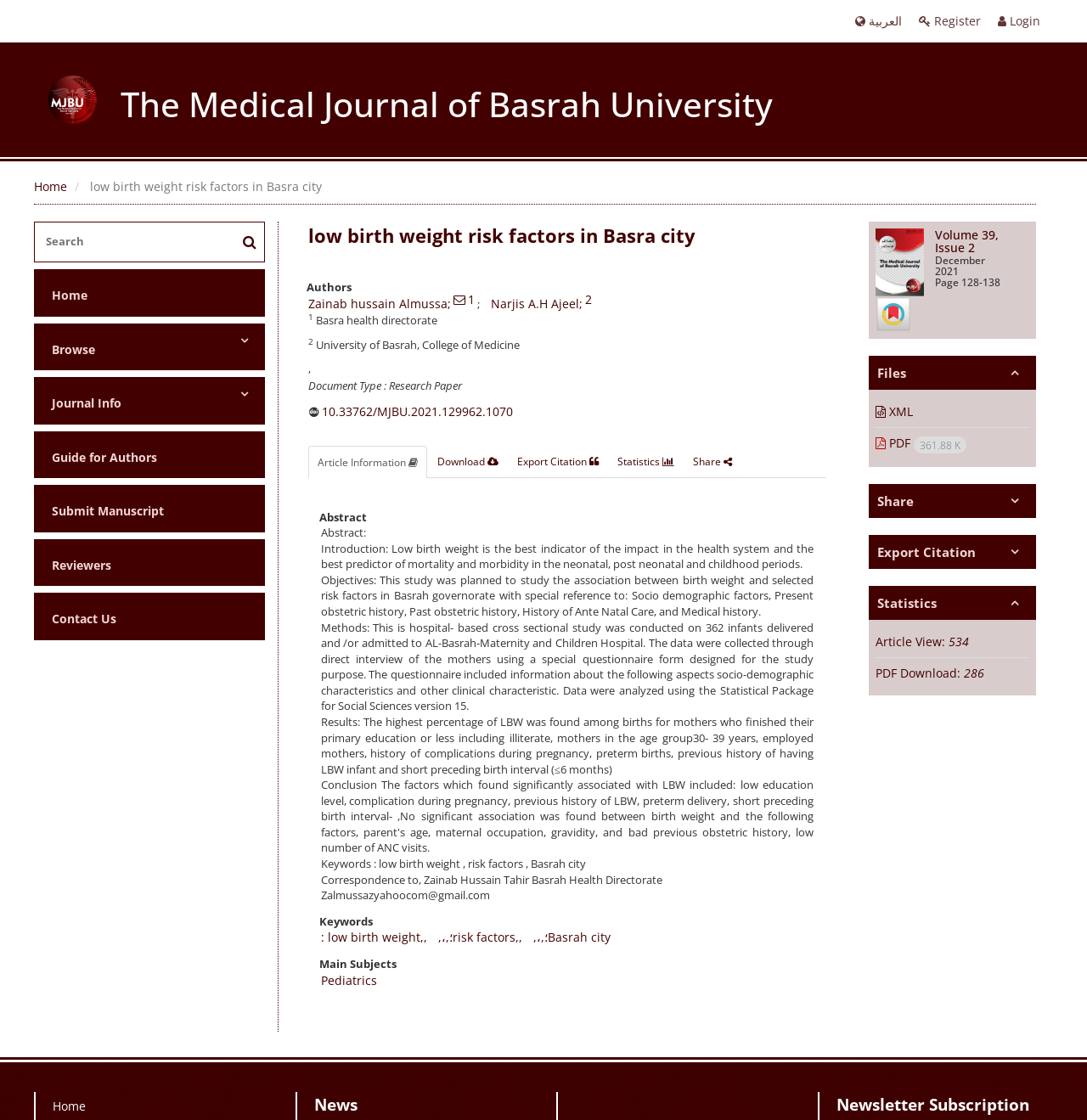Determine the bounding box for the described UI element: "10.33762/mjbu.2021.129962.1070".

[0.296, 0.36, 0.471, 0.374]